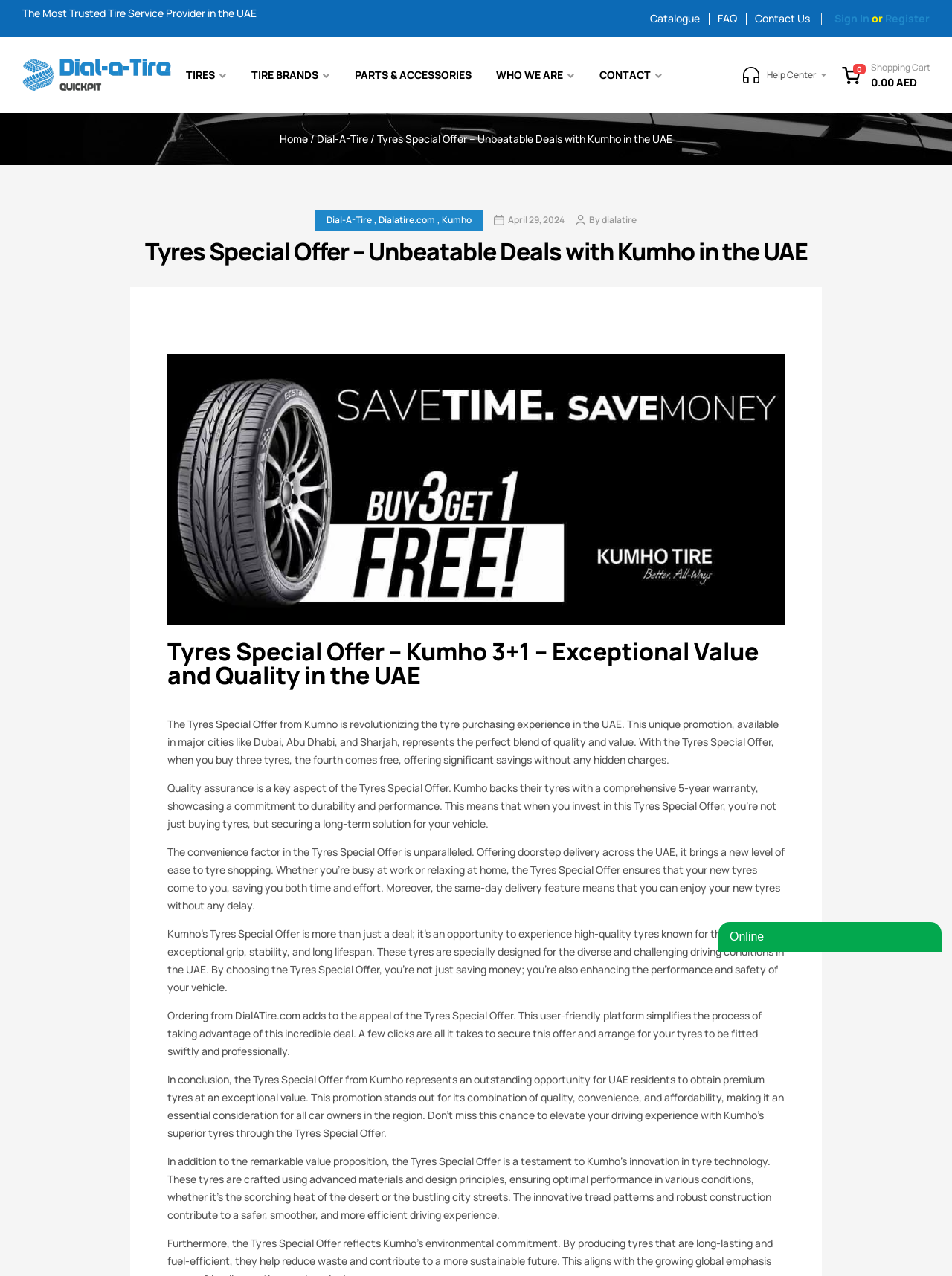Please extract and provide the main headline of the webpage.

Tyres Special Offer – Unbeatable Deals with Kumho in the UAE